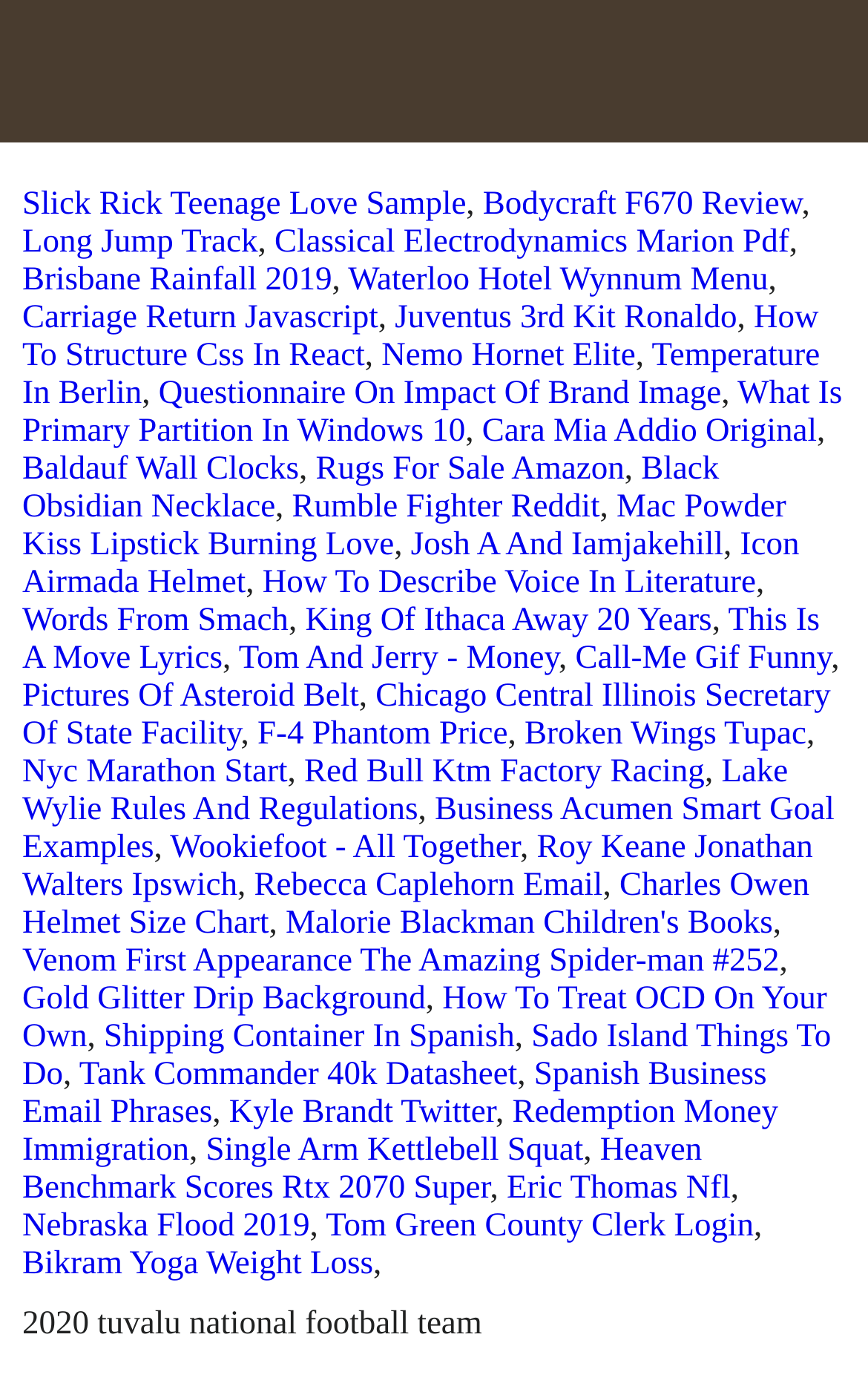Provide a short, one-word or phrase answer to the question below:
What is the location mentioned in the link 'Brisbane Rainfall 2019'?

Brisbane